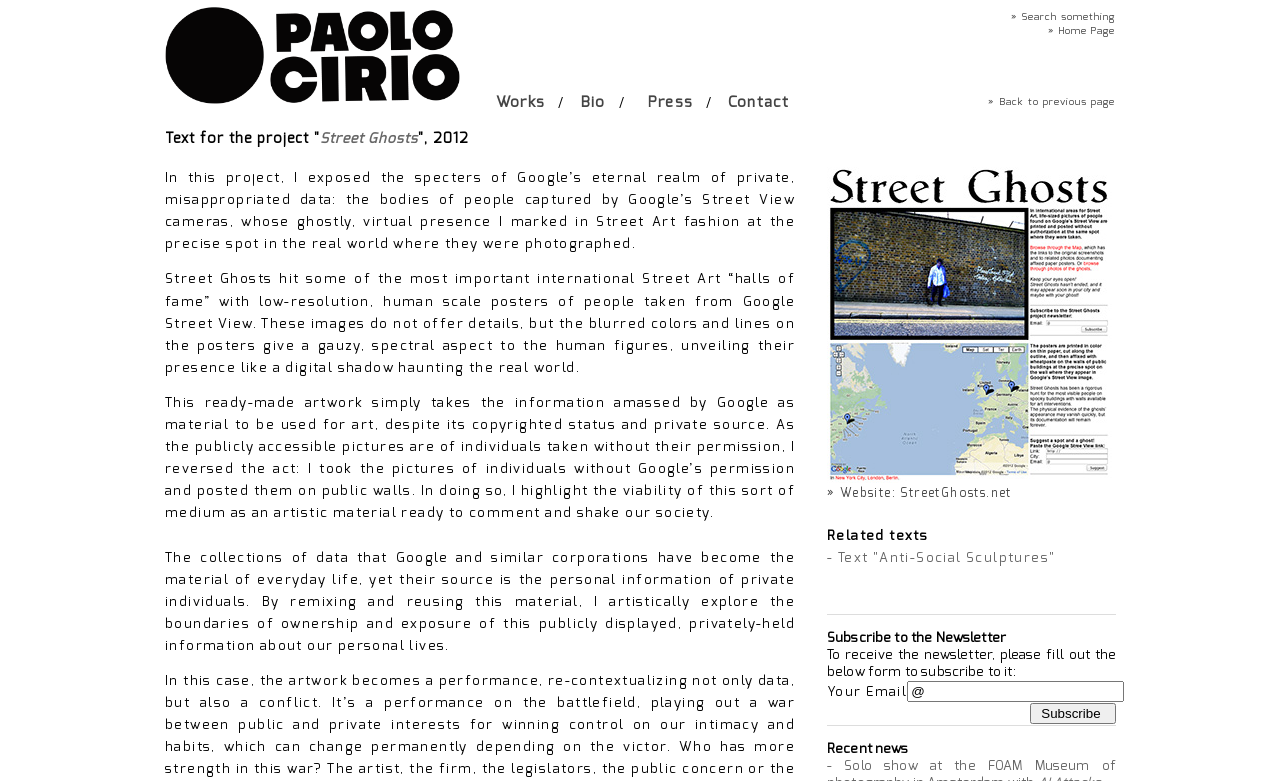Please analyze the image and give a detailed answer to the question:
What is the name of the website related to the project 'Street Ghosts'?

The name of the website related to the project 'Street Ghosts' is StreetGhosts.net, which can be found in the link '» Website: StreetGhosts.net' at the bottom of the webpage.